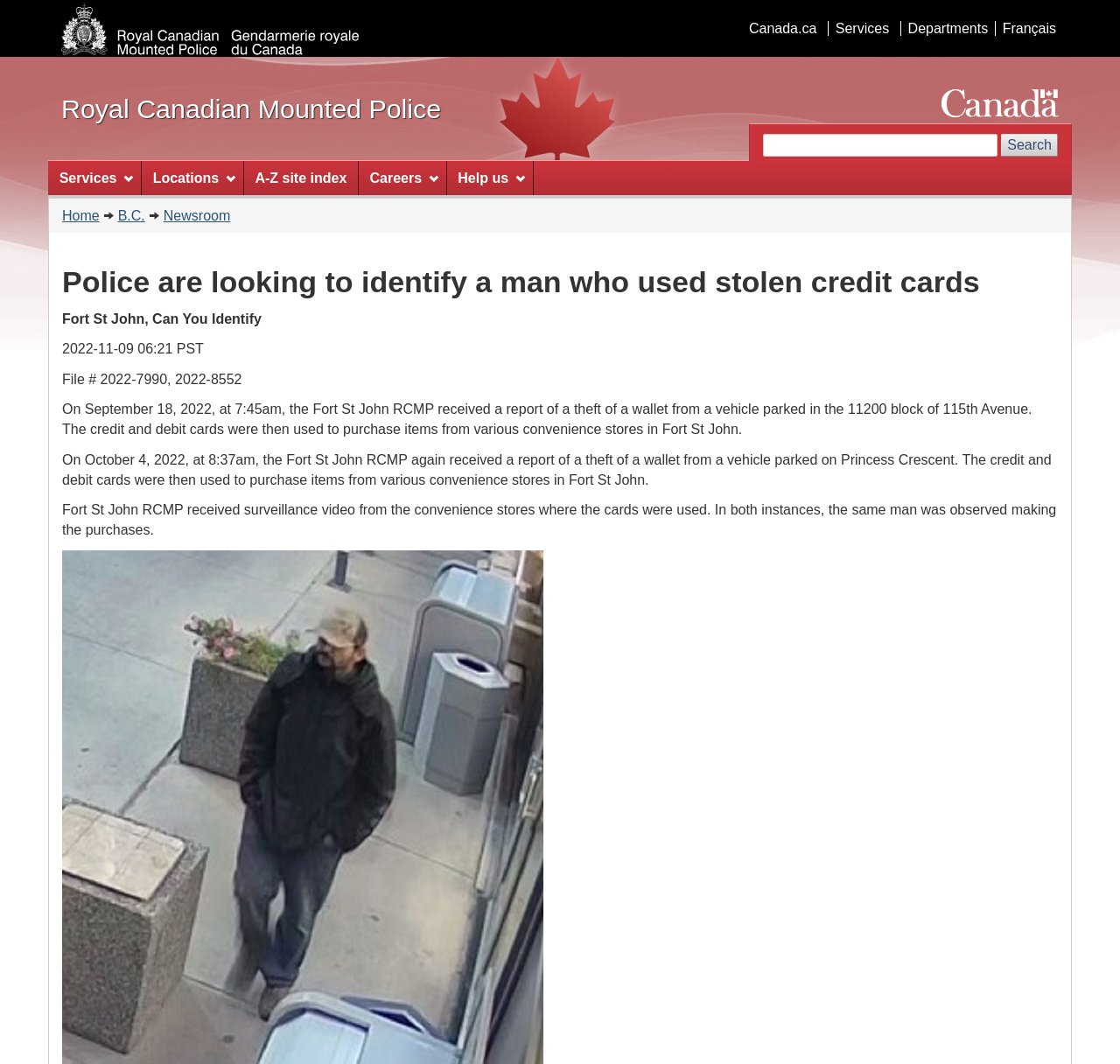What was purchased with the stolen credit card?
Based on the image, answer the question with as much detail as possible.

The text states that 'The credit and debit cards were then used to purchase items from various convenience stores in Fort St John.' This indicates that the stolen credit card was used to purchase items from convenience stores.